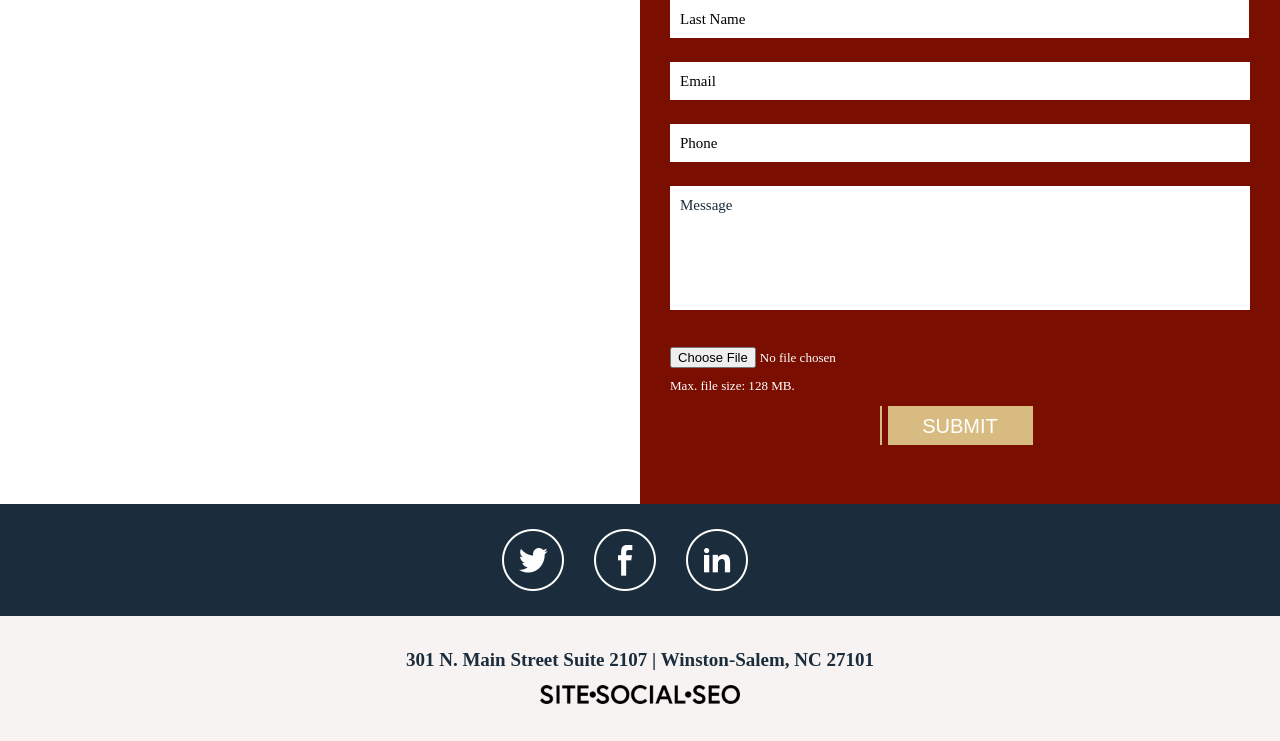Identify the coordinates of the bounding box for the element described below: "parent_node: Last name="input_8.6" placeholder="Last Name"". Return the coordinates as four float numbers between 0 and 1: [left, top, right, bottom].

[0.523, 0.0, 0.976, 0.052]